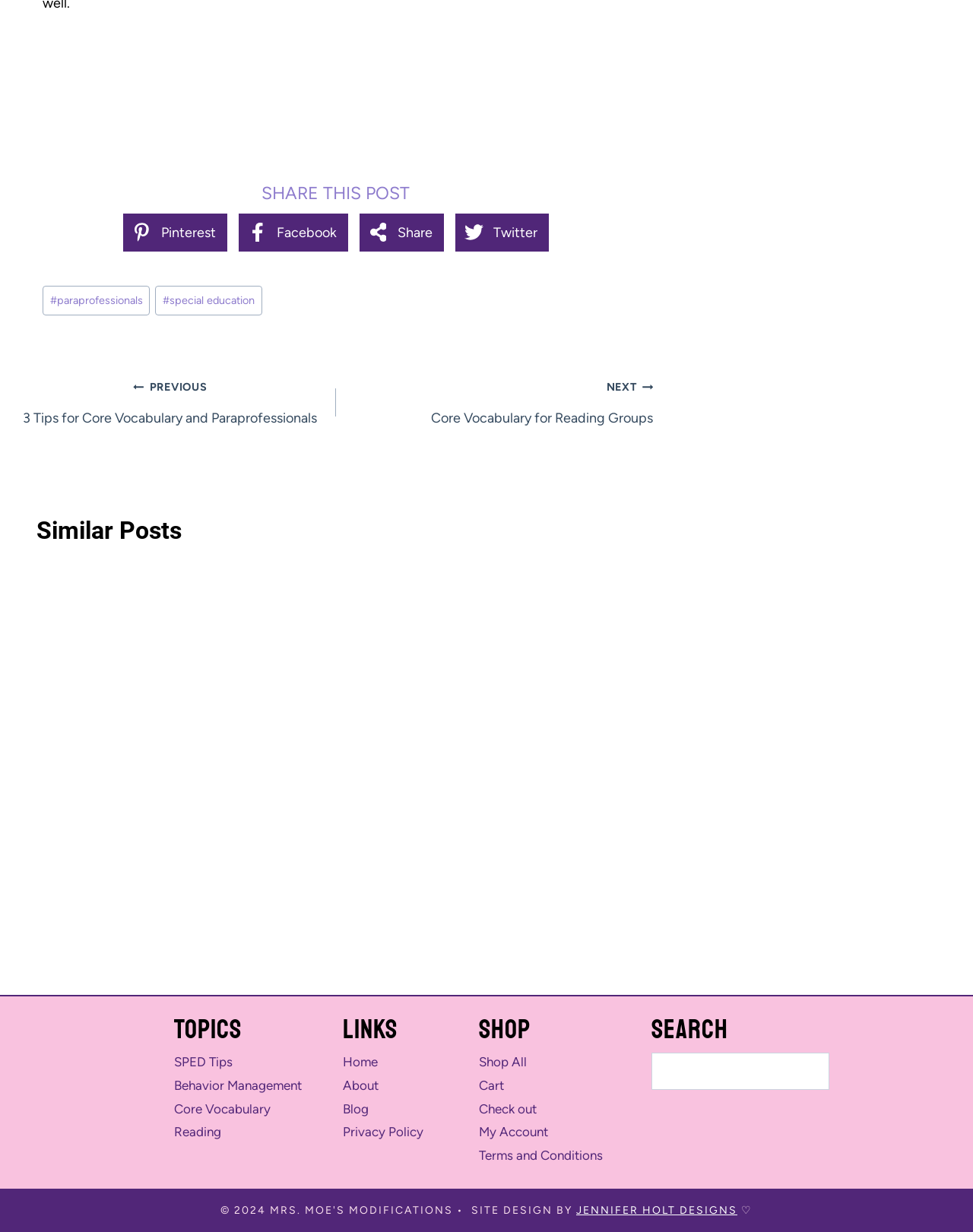Determine the bounding box coordinates for the area that should be clicked to carry out the following instruction: "Go to the home page".

[0.352, 0.856, 0.388, 0.868]